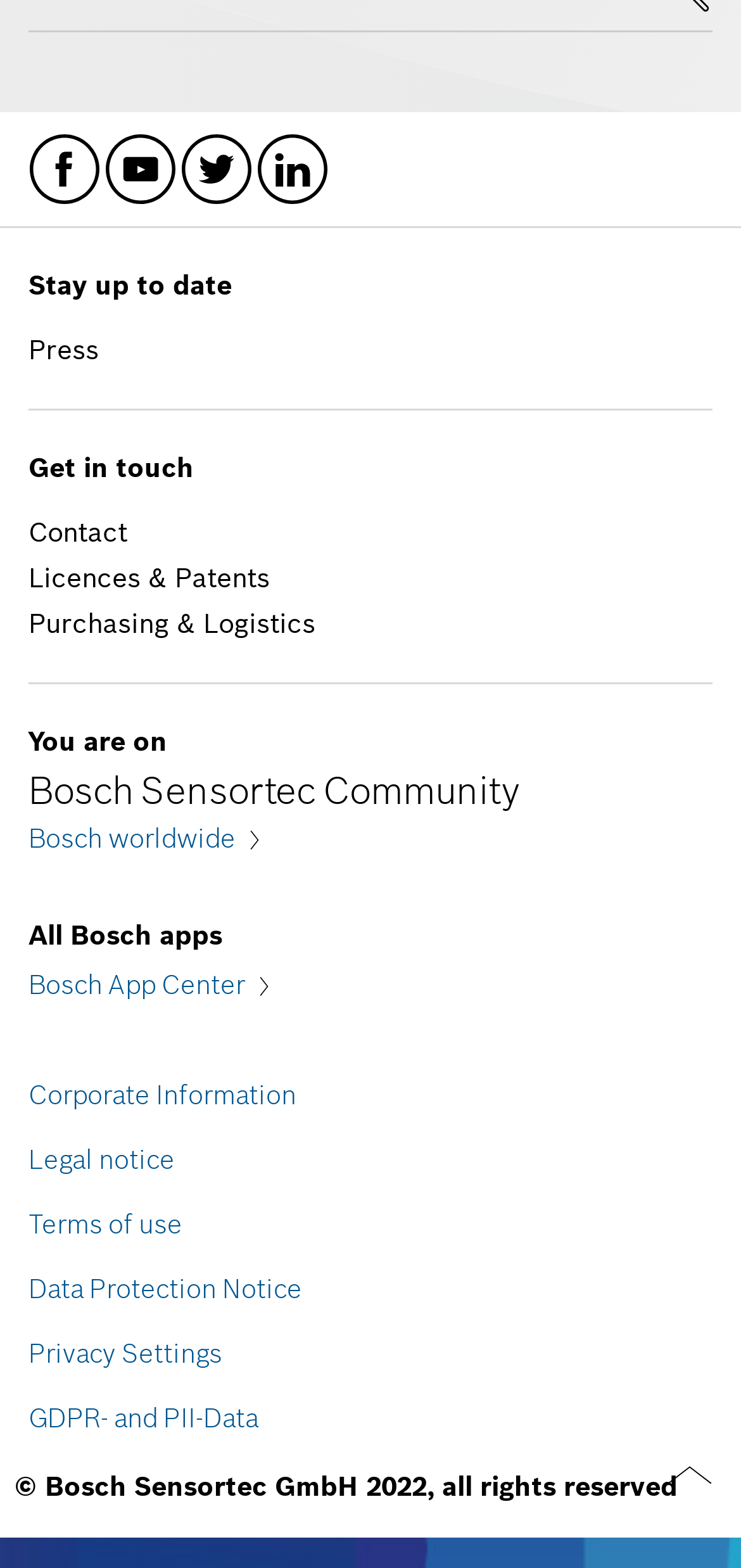Find the bounding box coordinates of the clickable element required to execute the following instruction: "View Corporate Information". Provide the coordinates as four float numbers between 0 and 1, i.e., [left, top, right, bottom].

[0.038, 0.69, 0.923, 0.707]